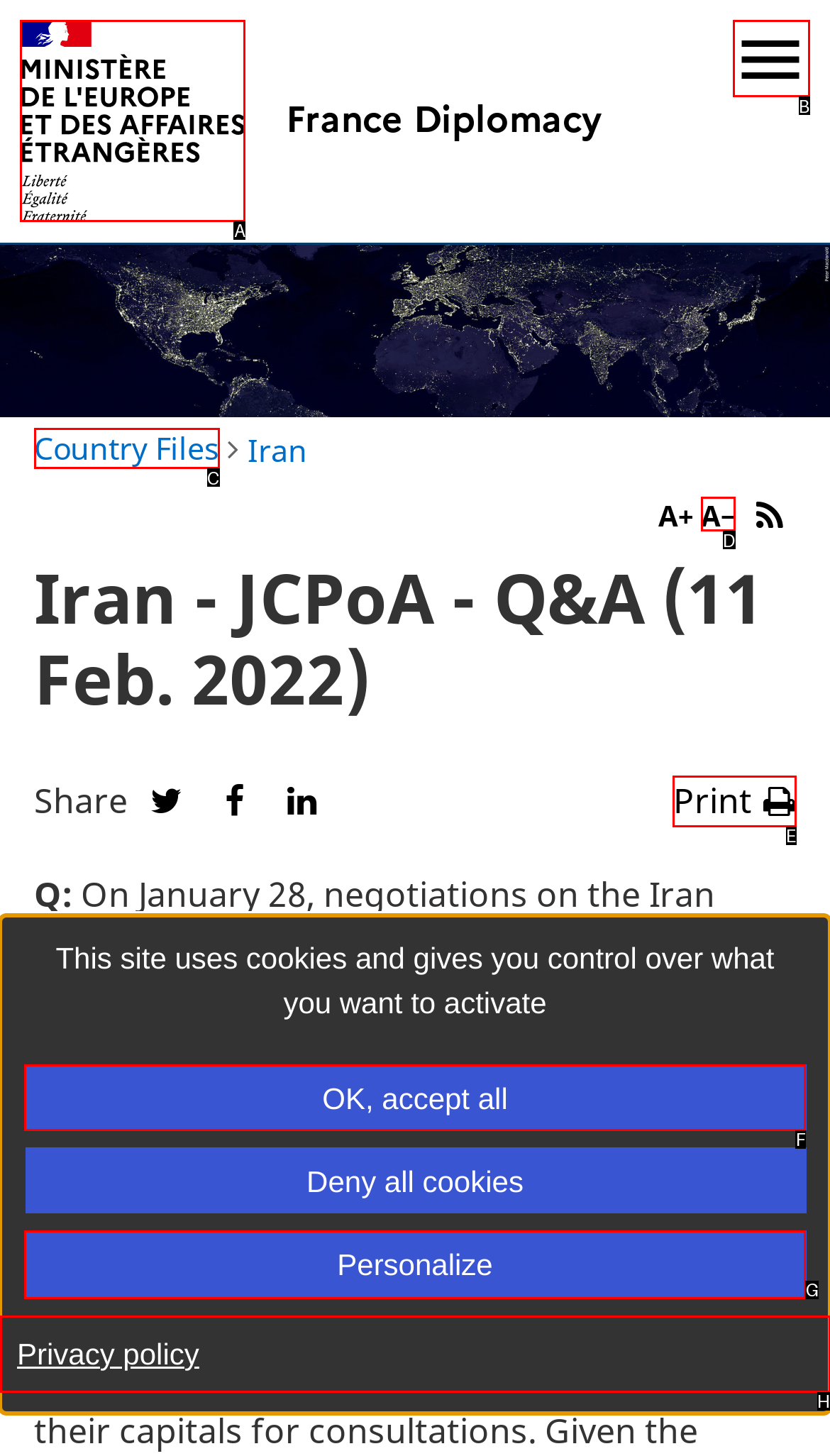Based on the description: shop
Select the letter of the corresponding UI element from the choices provided.

None